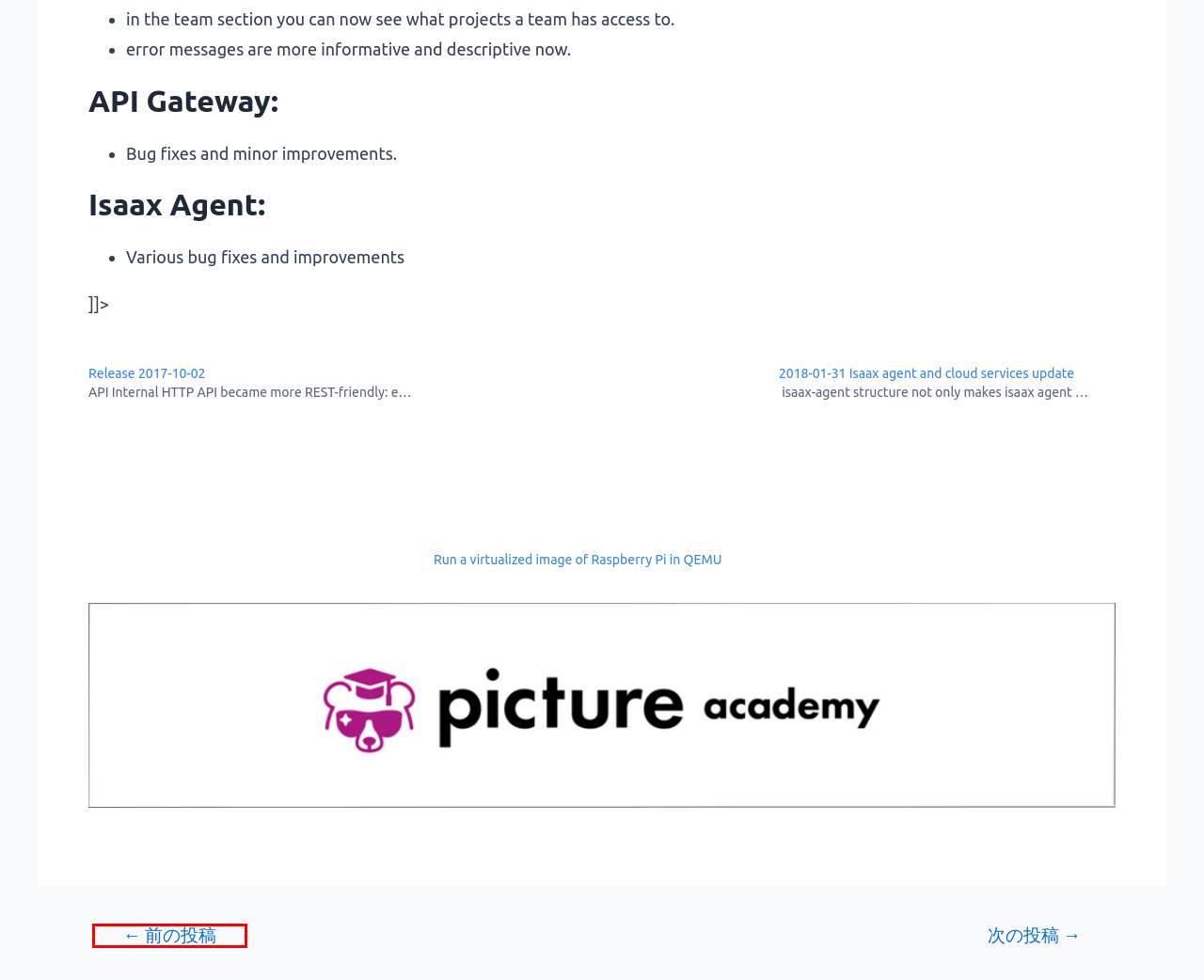You have a screenshot of a webpage with a red bounding box highlighting a UI element. Your task is to select the best webpage description that corresponds to the new webpage after clicking the element. Here are the descriptions:
A. How to deploy Node-RED flows with Isaax – ピクアカインフォ
B. Run a virtualized image of Raspberry Pi in QEMU – ピクアカインフォ
C. お問い合わせ | picture academy
D. ピククマ – ピクアカインフォ
E. Release 2017-10-02 – ピクアカインフォ
F. 2017/12/18 リリース – ピクアカインフォ
G. ピクアカインフォとは – ピクアカインフォ
H. 2018-01-31 Isaax agent and cloud services update – ピクアカインフォ

A